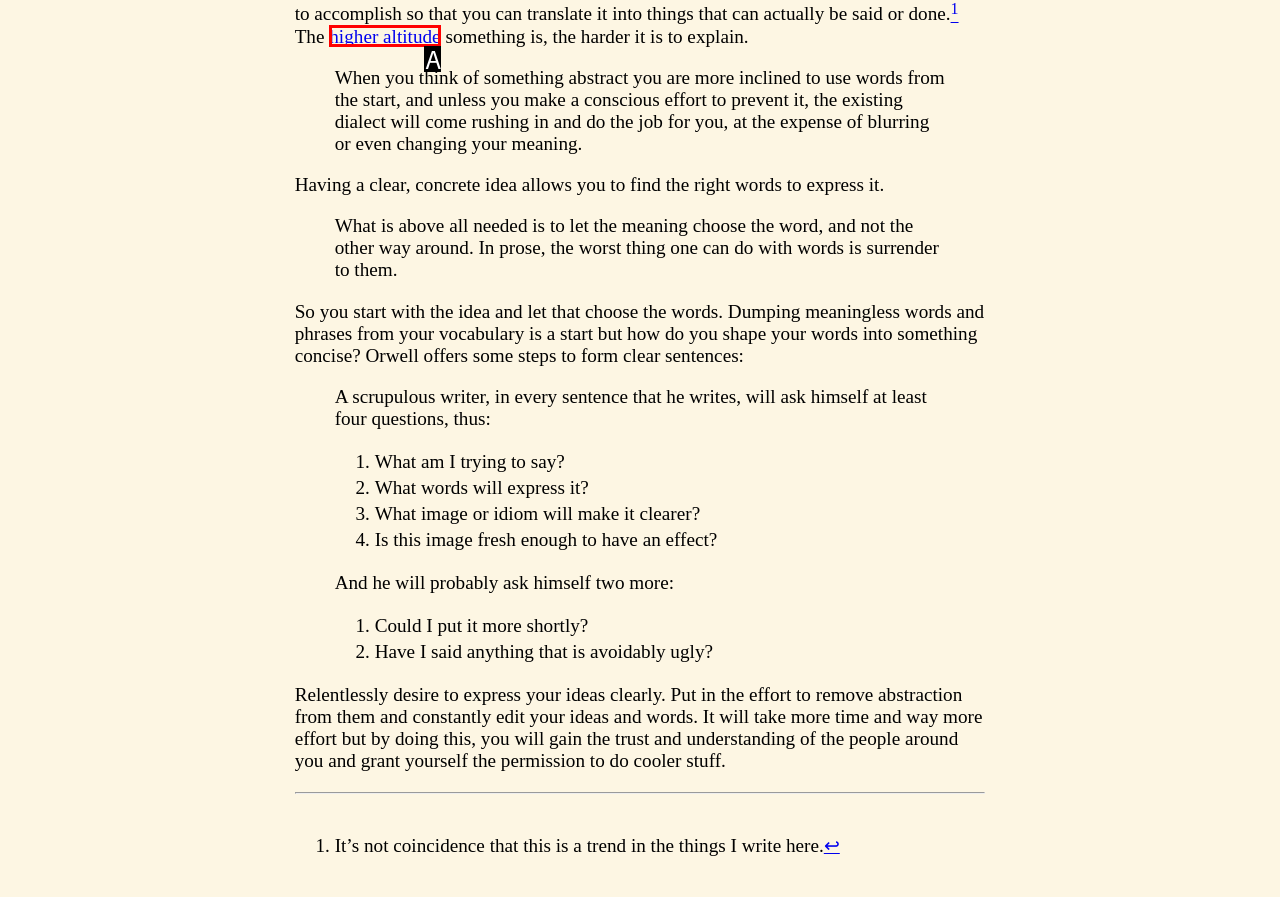Select the option that aligns with the description: higher altitude
Respond with the letter of the correct choice from the given options.

A